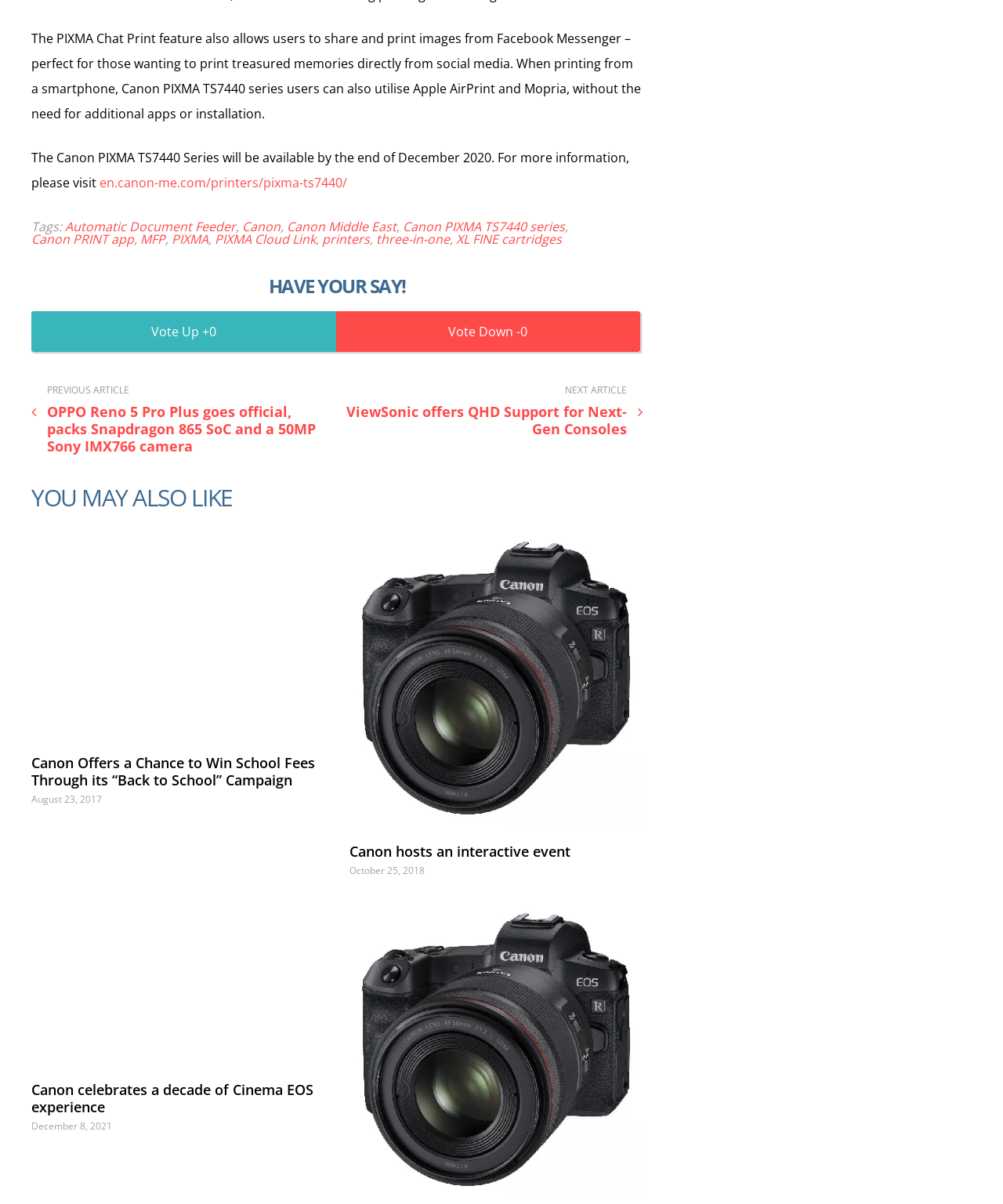Please examine the image and provide a detailed answer to the question: What is the type of cartridges mentioned in the webpage?

The webpage mentions XL FINE cartridges, which are a type of ink cartridge used in Canon printers, specifically the PIXMA TS7440 series.